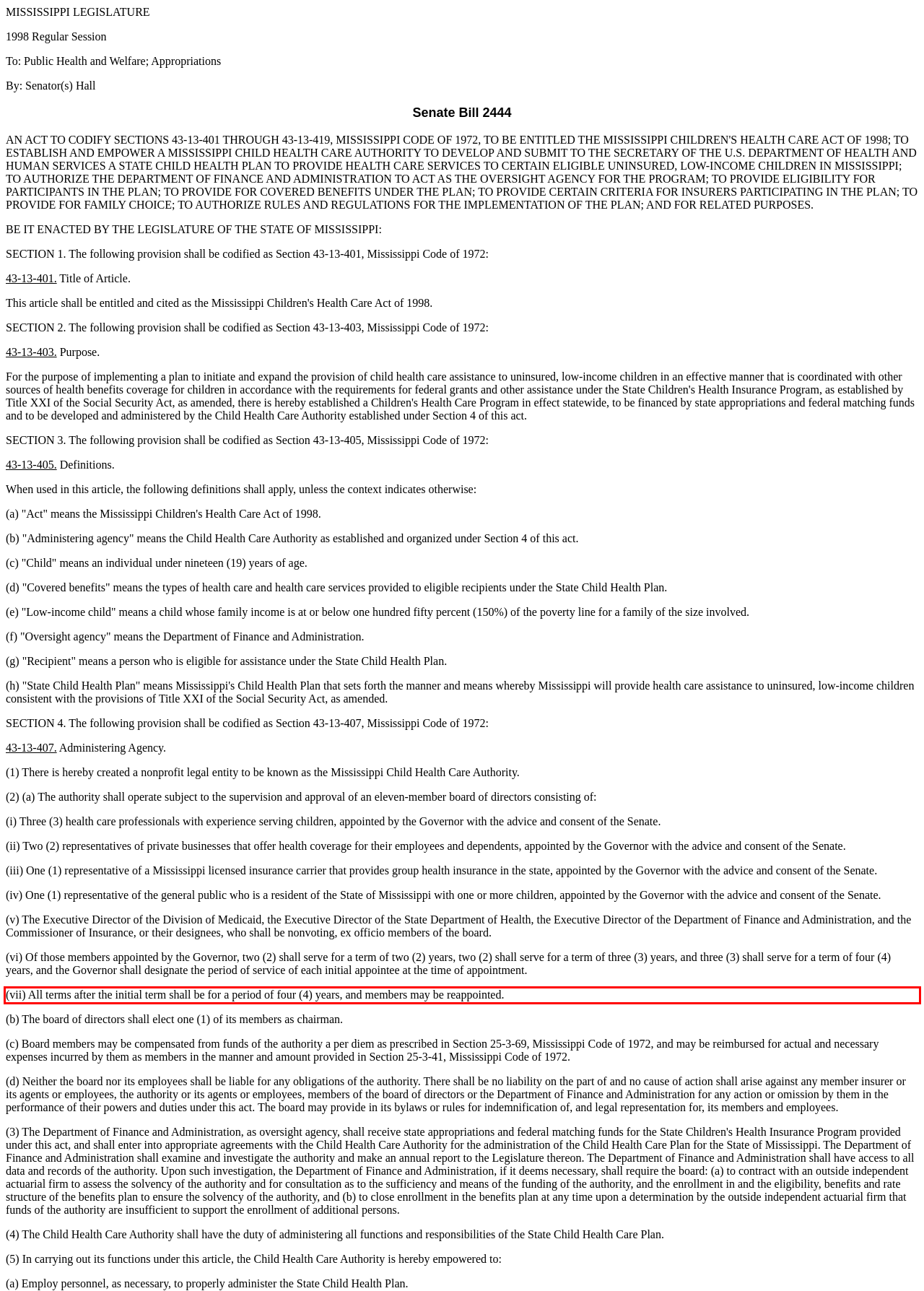Using OCR, extract the text content found within the red bounding box in the given webpage screenshot.

(vii) All terms after the initial term shall be for a period of four (4) years, and members may be reappointed.